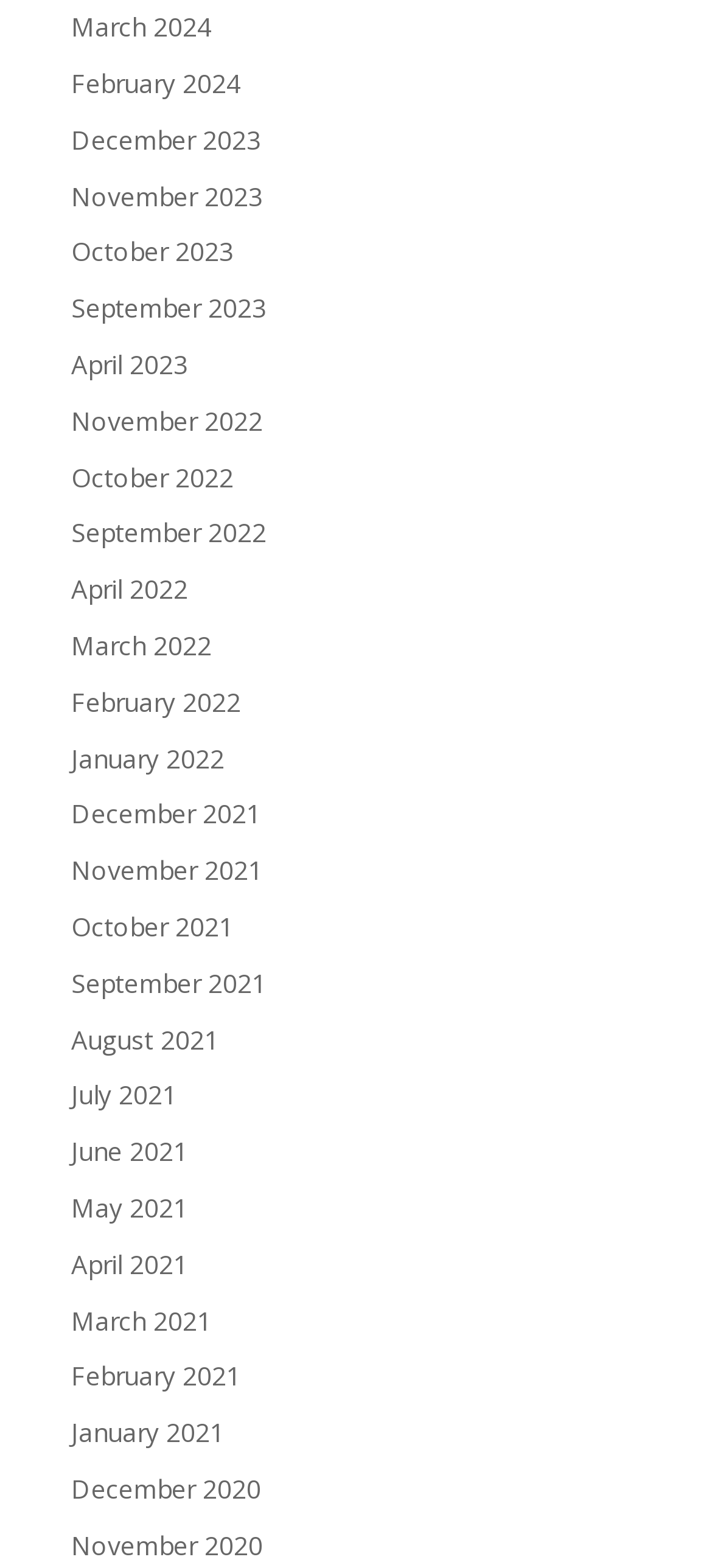Determine the coordinates of the bounding box for the clickable area needed to execute this instruction: "go to February 2022".

[0.1, 0.436, 0.338, 0.458]